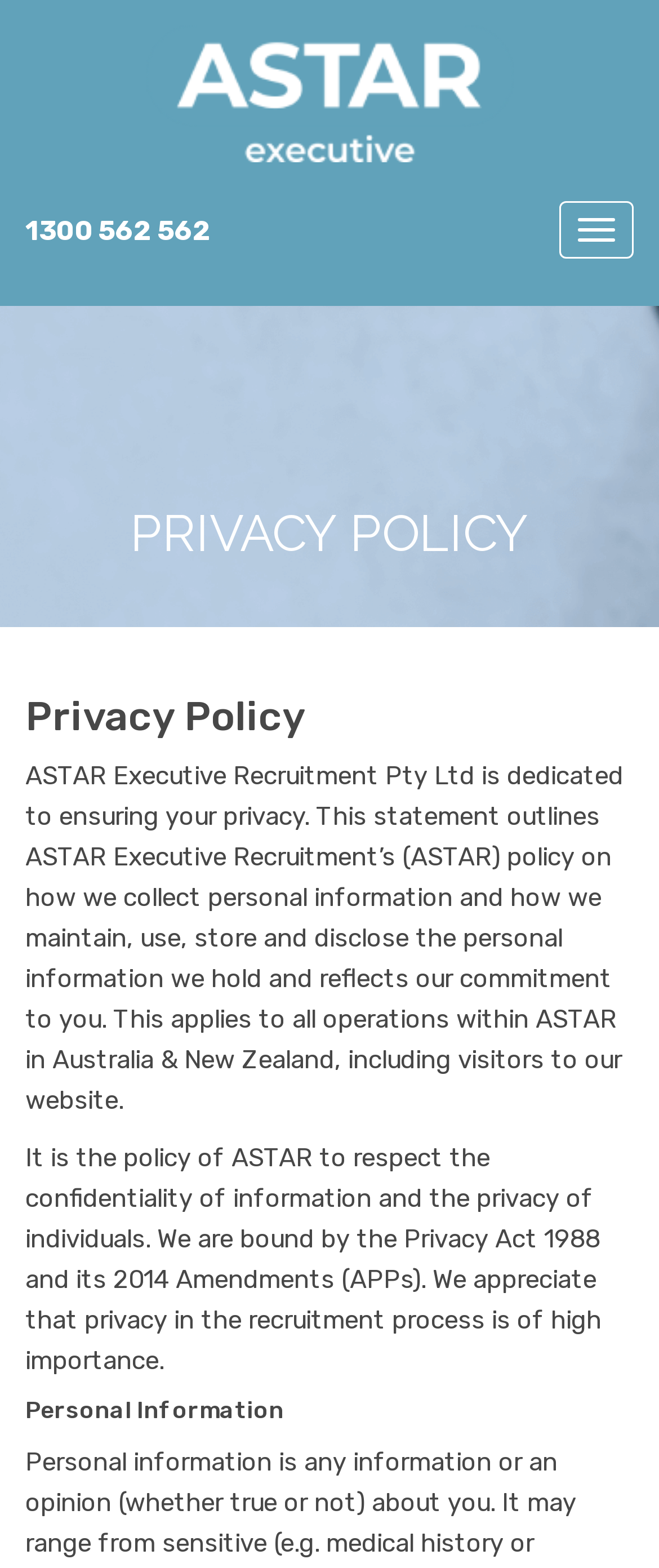What is the company name? Please answer the question using a single word or phrase based on the image.

ASTAR Executive Recruitment Pty Ltd